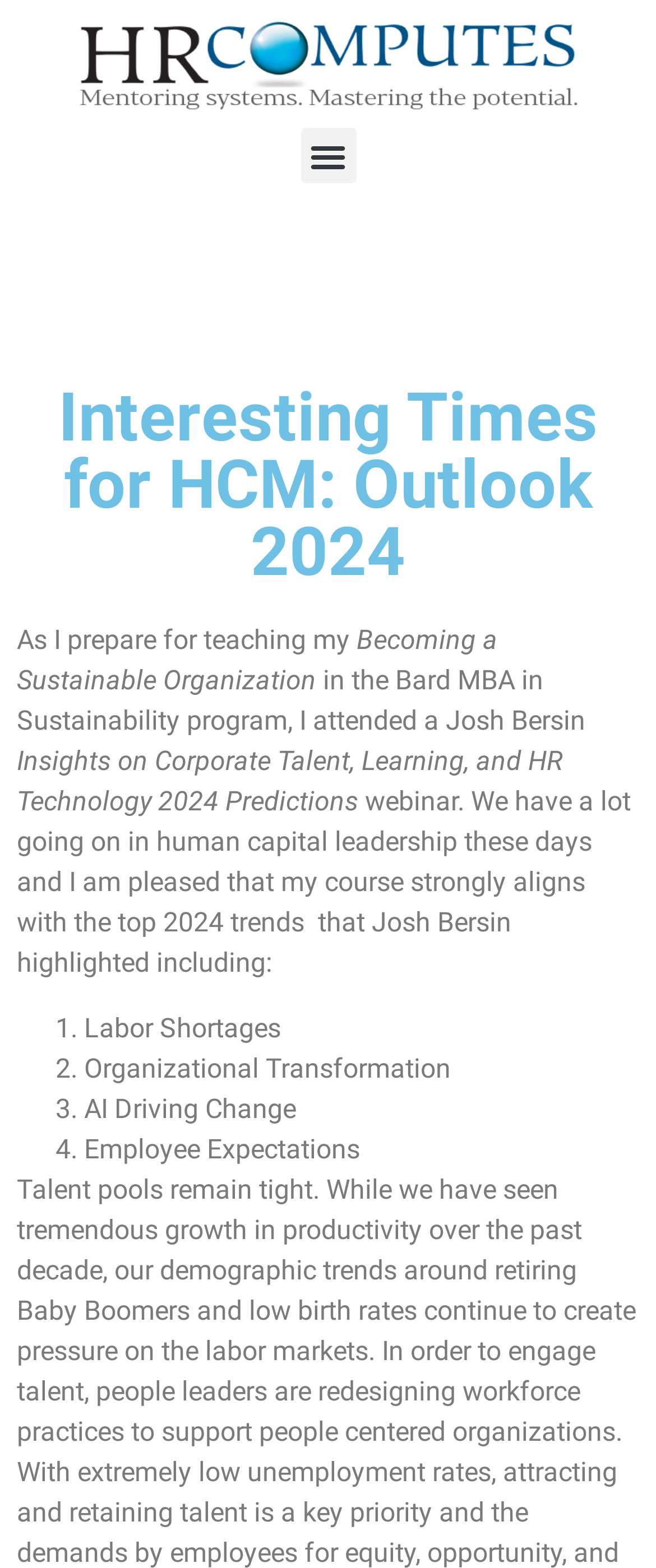What is the name of the program the author is teaching in?
From the screenshot, supply a one-word or short-phrase answer.

Bard MBA in Sustainability